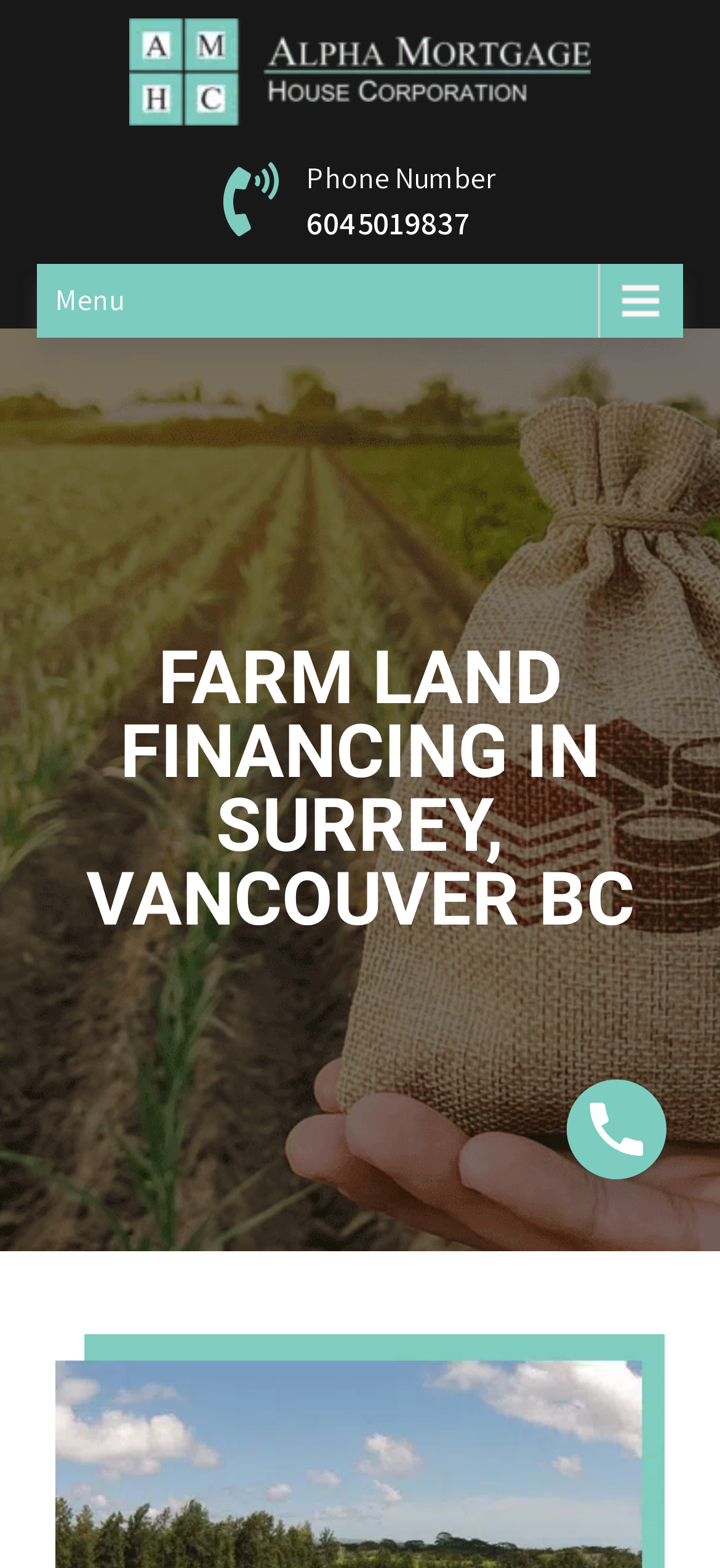Explain in detail what you observe on this webpage.

The webpage is about farm land loan and financing services in Surrey and Vancouver, British Columbia, Canada. At the top left corner, there is an "alpha logo" image with a corresponding link. To the right of the logo, there is a layout table that spans about two-thirds of the page width. Below the logo, there is a "Menu" link that stretches across the page width.

The main content of the page is headed by a prominent heading that reads "FARM LAND FINANCING IN SURREY, VANCOUVER BC", which occupies a significant portion of the page. At the bottom right corner, there is a "Phone" link accompanied by an image, likely a phone icon.

Overall, the webpage appears to be a service-oriented page, providing information and resources for individuals seeking farm land loan and financing services in the specified regions.